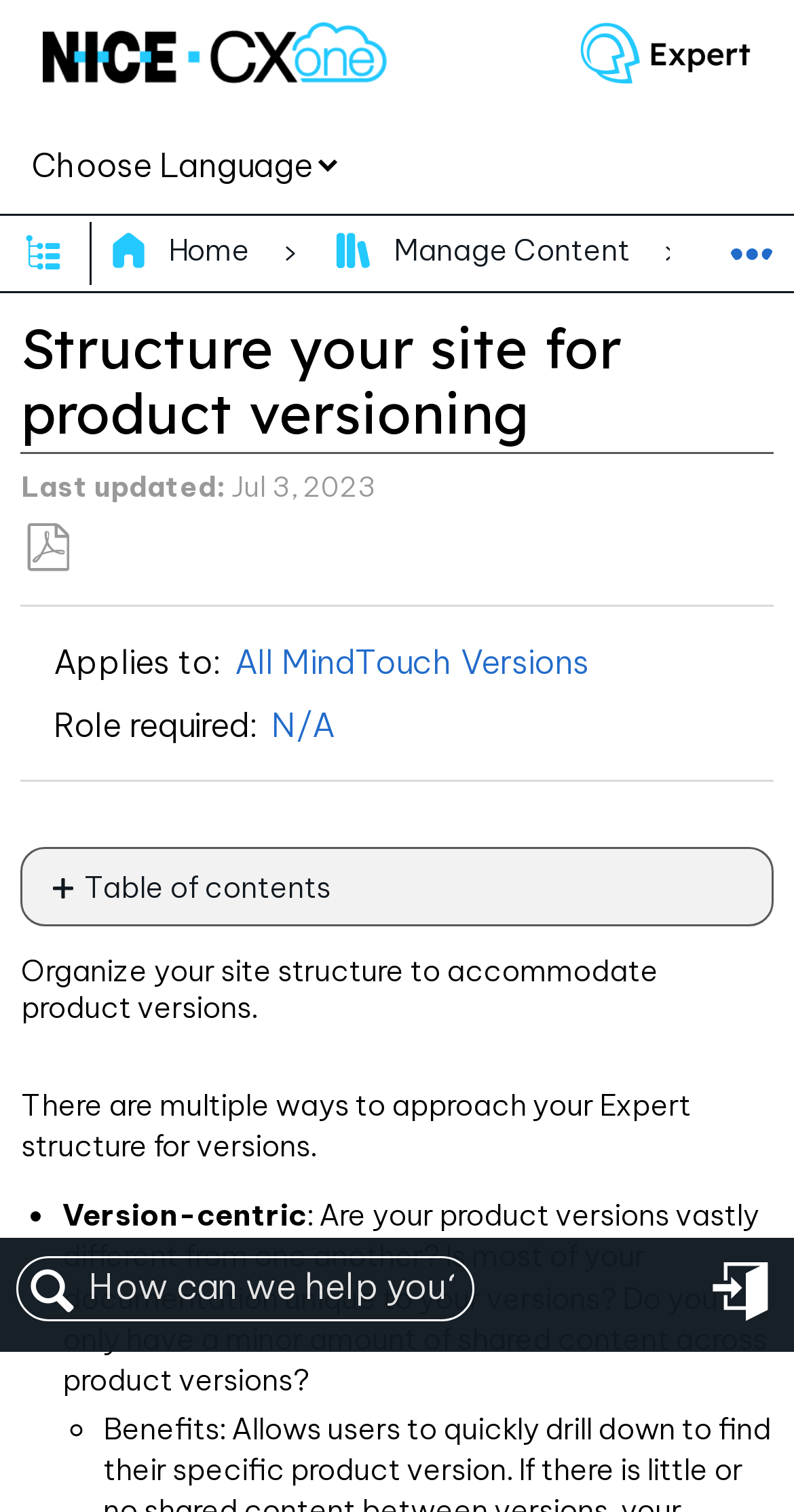Analyze the image and answer the question with as much detail as possible: 
What is the name of the Expert Success Center?

I found the answer by looking at the link element with the text 'NICE CXone Expert Success Center' in the header section of the webpage.